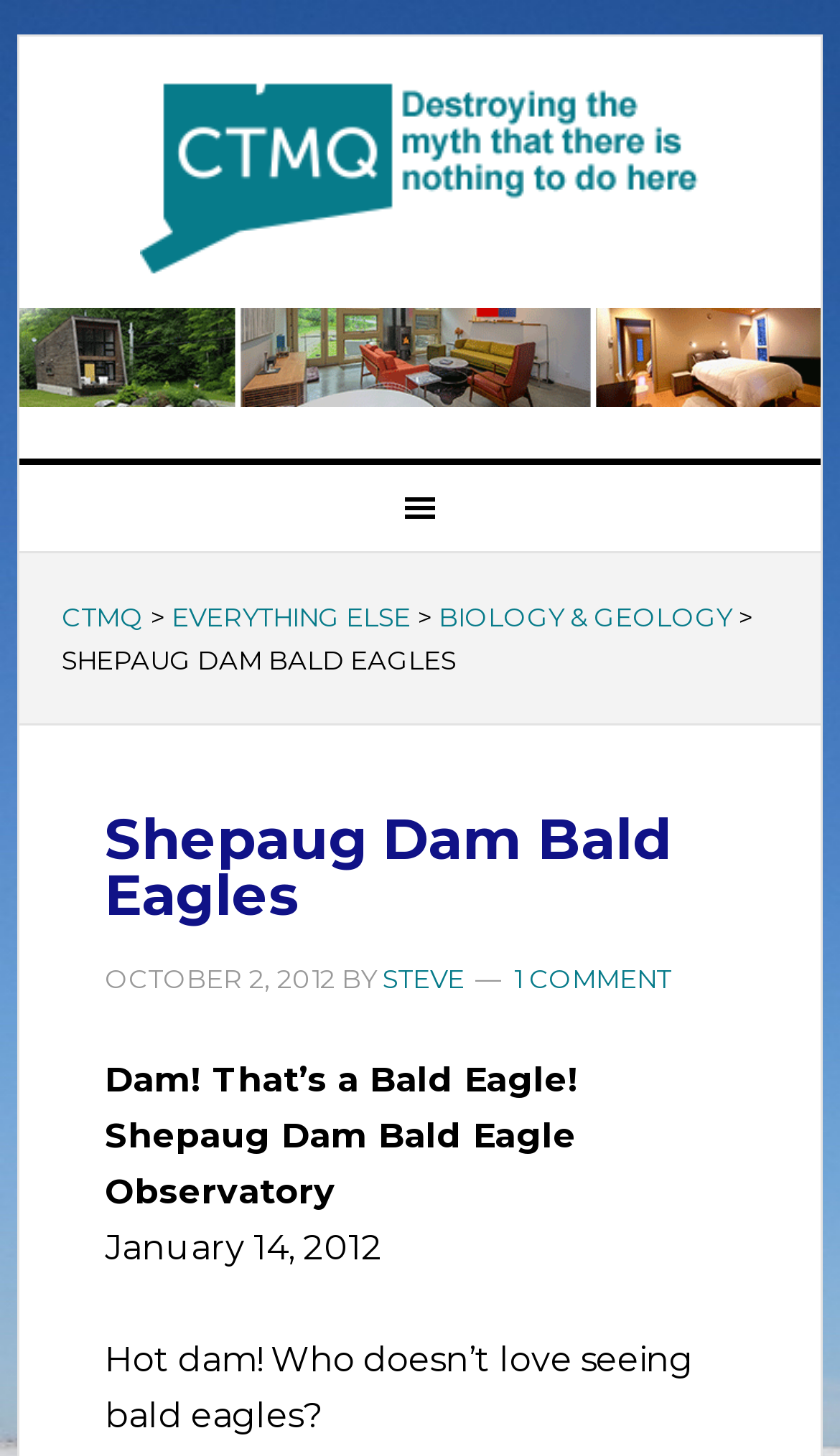Please find the main title text of this webpage.

Shepaug Dam Bald Eagles